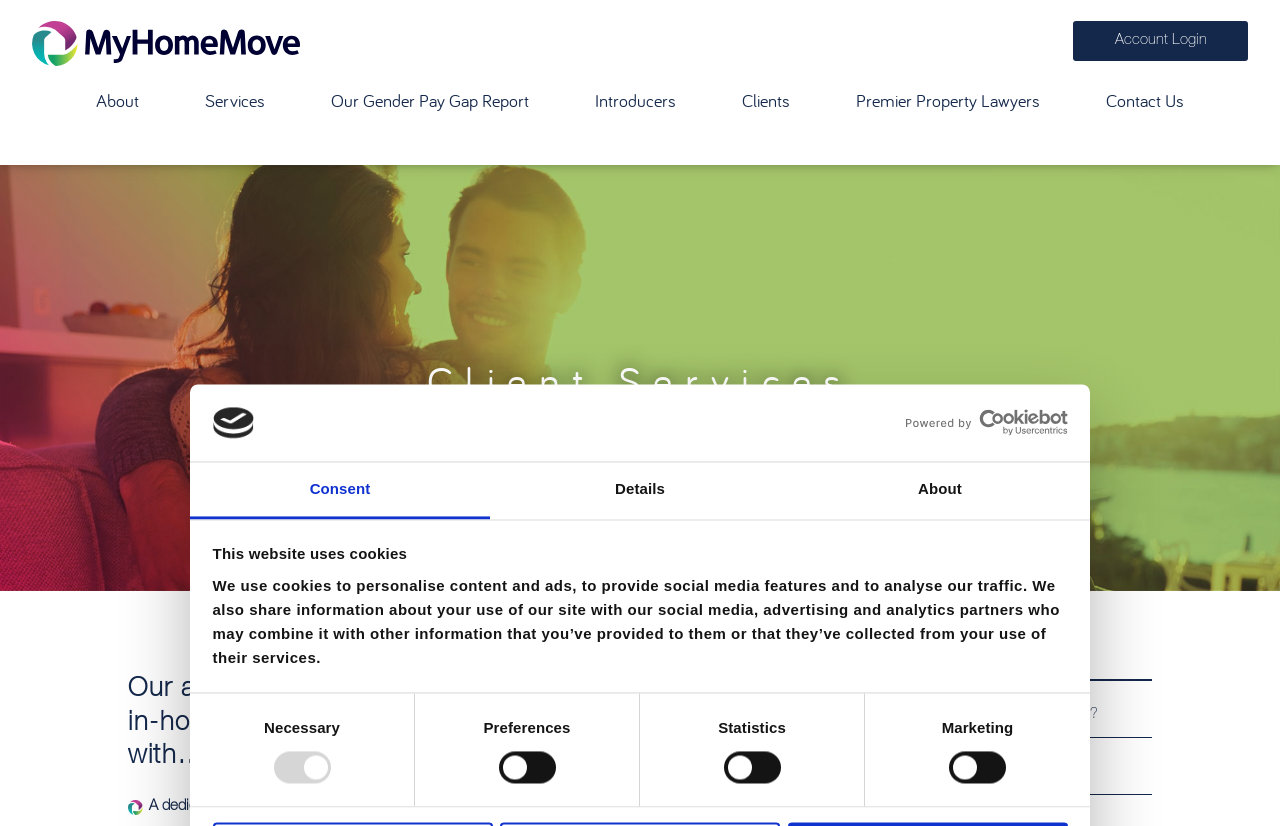Please find the bounding box coordinates of the element that must be clicked to perform the given instruction: "Check the 'Project site map'". The coordinates should be four float numbers from 0 to 1, i.e., [left, top, right, bottom].

None